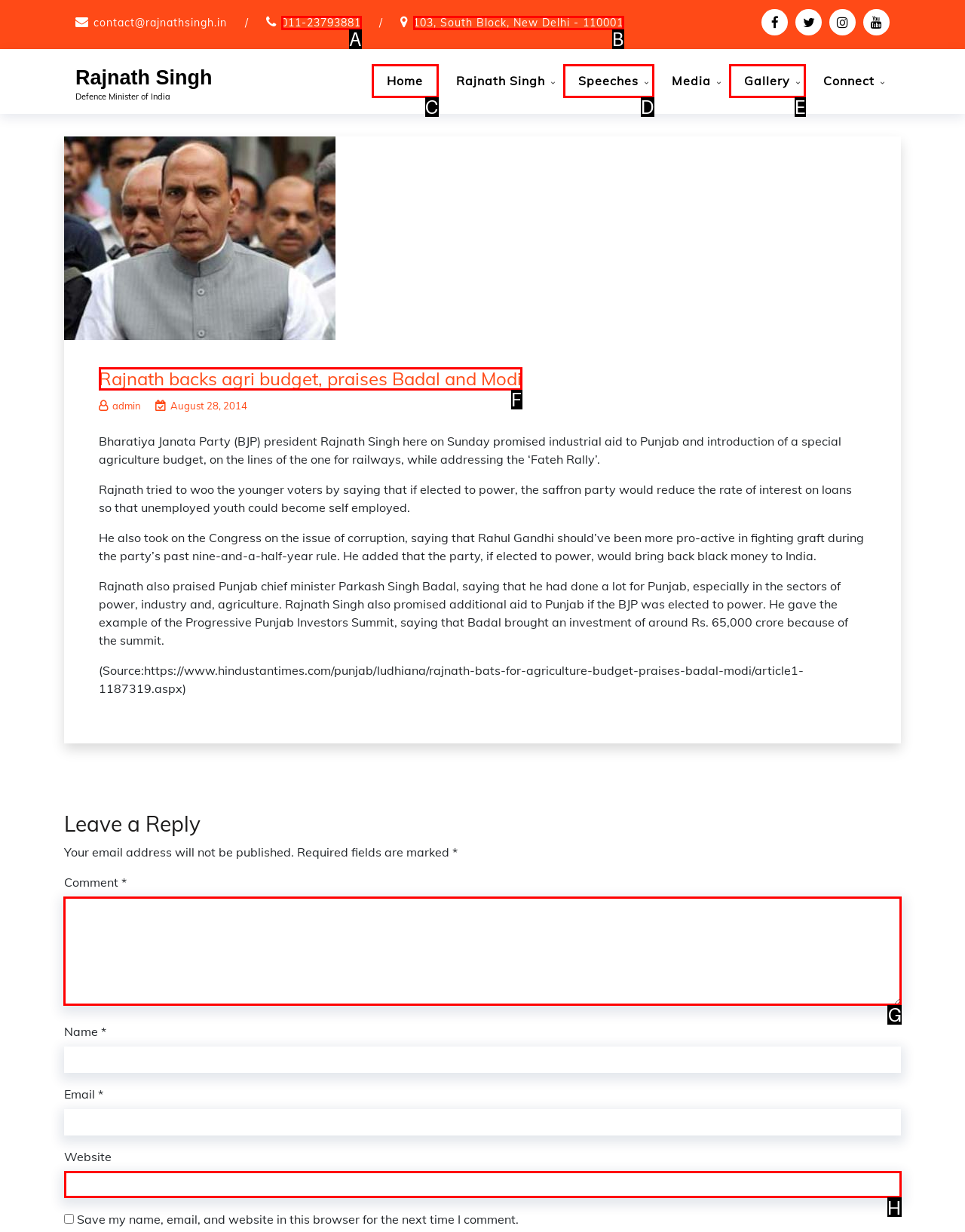Select the HTML element to finish the task: Leave a comment Reply with the letter of the correct option.

G